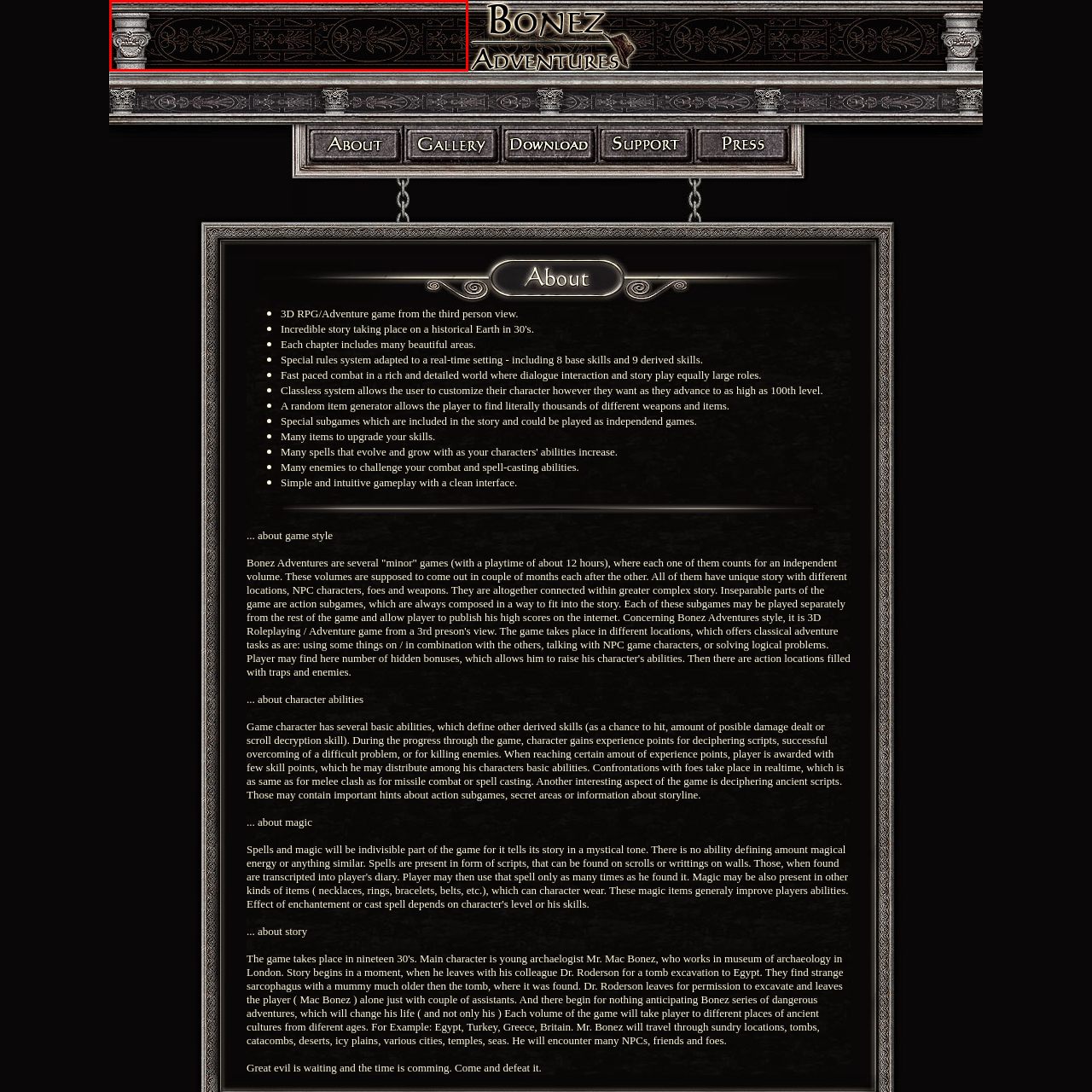Refer to the image within the red box and answer the question concisely with a single word or phrase: What era does the design evoke?

1930s